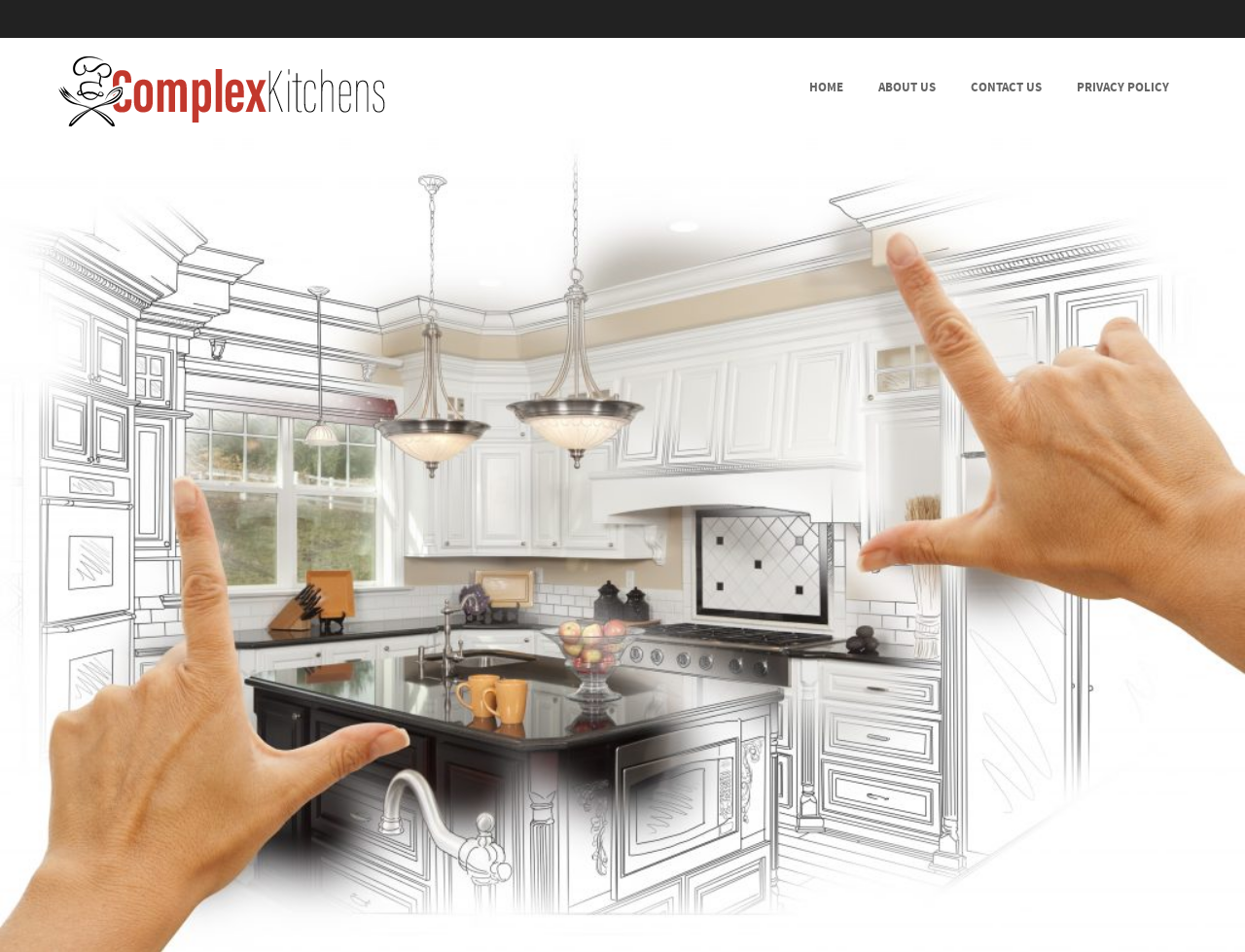Provide your answer to the question using just one word or phrase: How many main menu items are there?

4